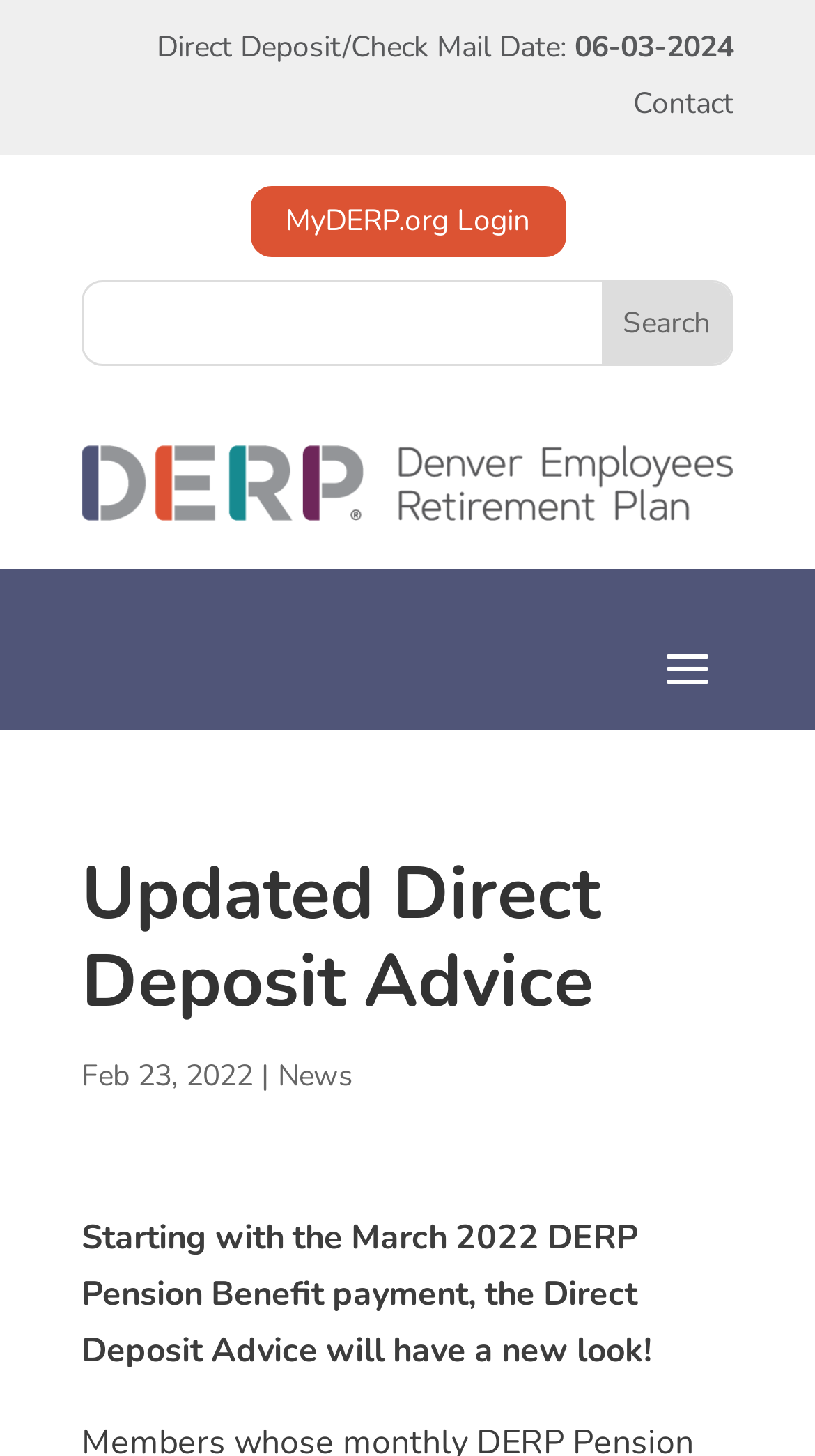Answer the question with a brief word or phrase:
What is the news about the Direct Deposit Advice?

It will have a new look!